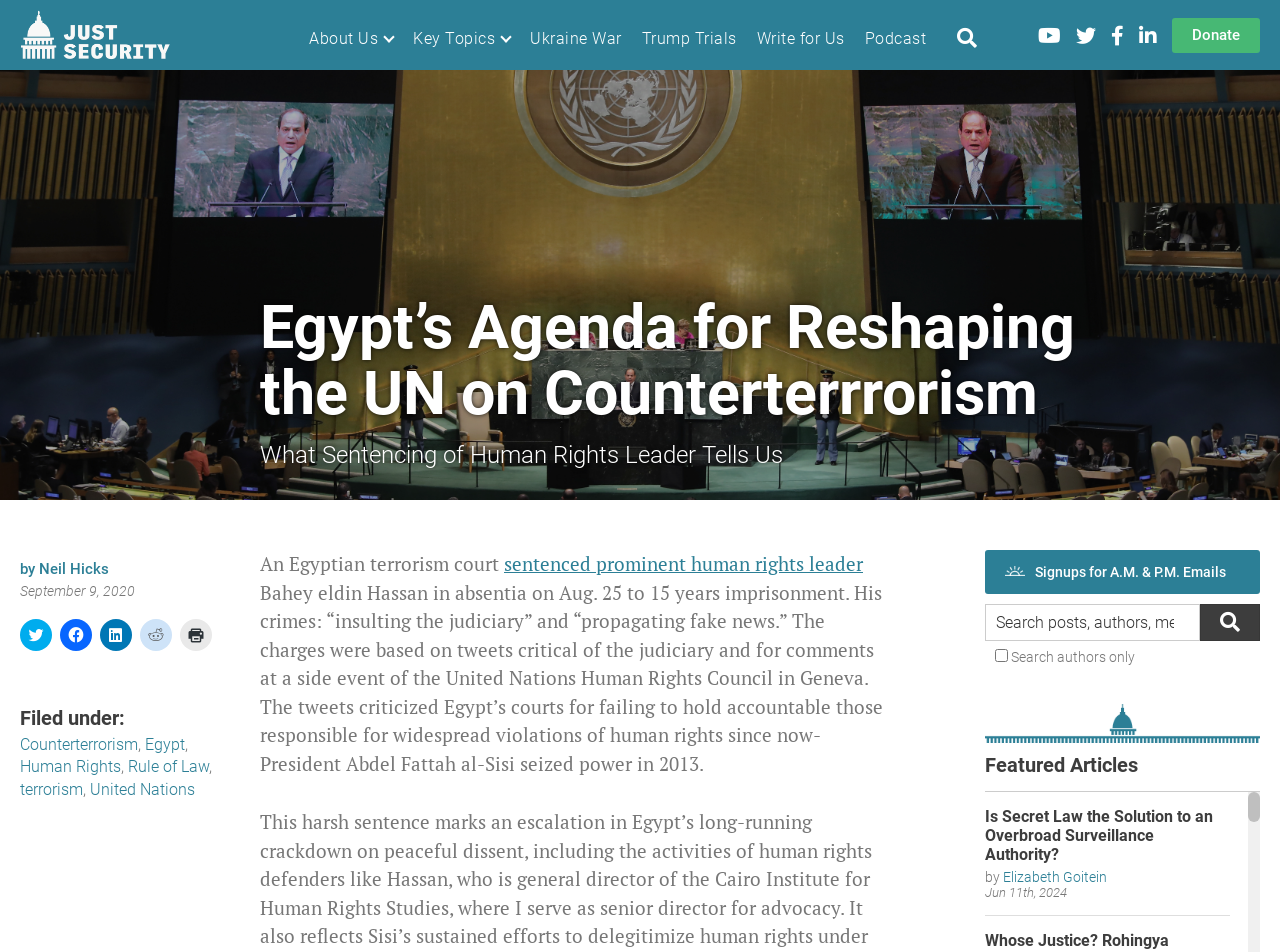Please find the bounding box coordinates of the element that must be clicked to perform the given instruction: "Click on the 'interiordezine.com' link". The coordinates should be four float numbers from 0 to 1, i.e., [left, top, right, bottom].

None